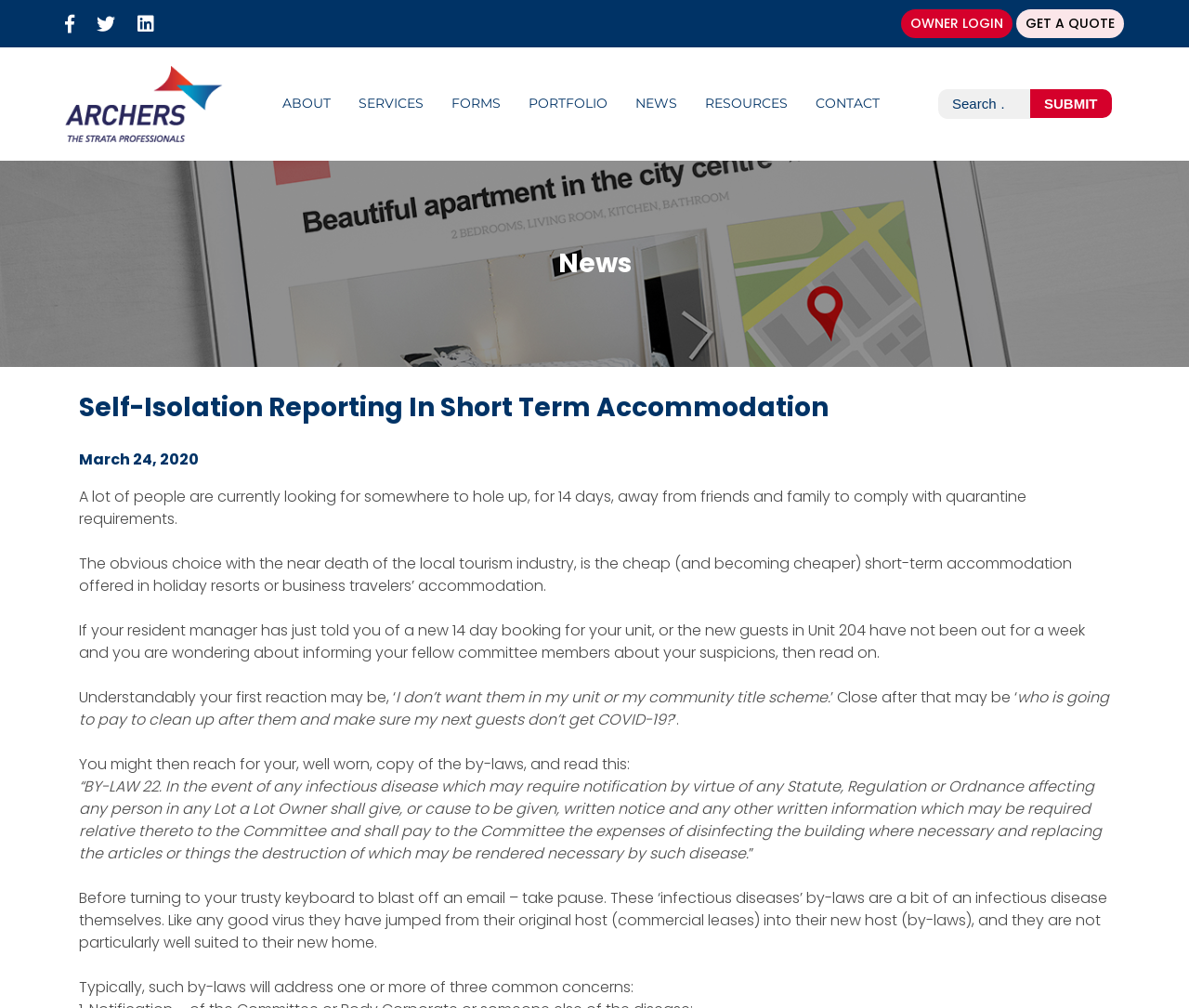What is the concern of the lot owner mentioned in the article?
Answer the question with a detailed explanation, including all necessary information.

I read the article and found that the lot owner is concerned about who will pay to clean up after the guests and ensure that the next guests don't get COVID-19.